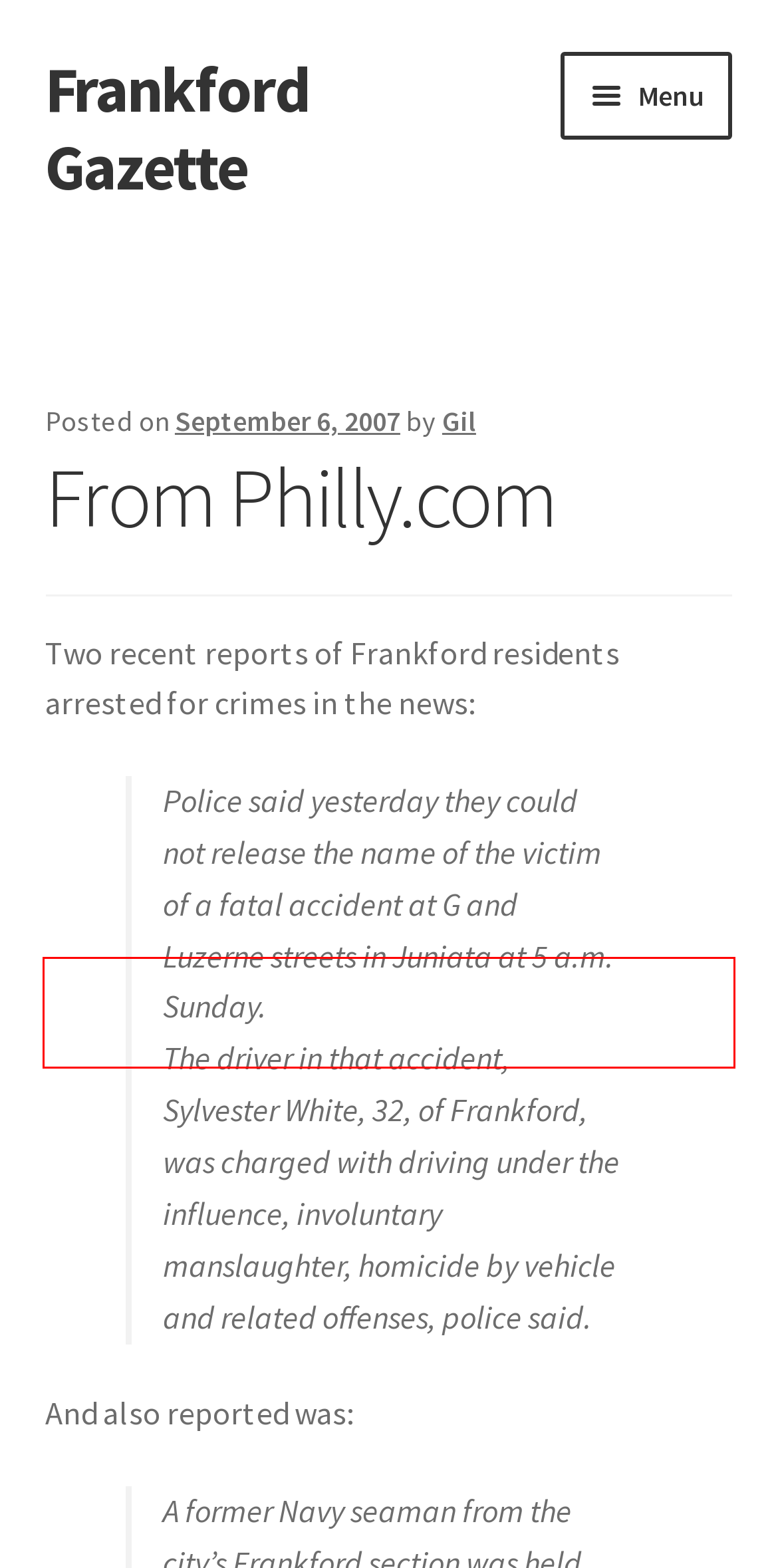Examine the screenshot of a webpage with a red bounding box around a UI element. Select the most accurate webpage description that corresponds to the new page after clicking the highlighted element. Here are the choices:
A. Contact – Frankford Gazette
B. Deeds Page 2  – Frankford Gazette
C. Frankford Community Message Board – Frankford Gazette
D. Frankford Chronicles –  the Deeds of Northeast Philadelphia – Frankford Gazette
E. Cart – Frankford Gazette
F. Frankford Gazette
G. Crime Map – Frankford Gazette
H. Gil – Frankford Gazette

G